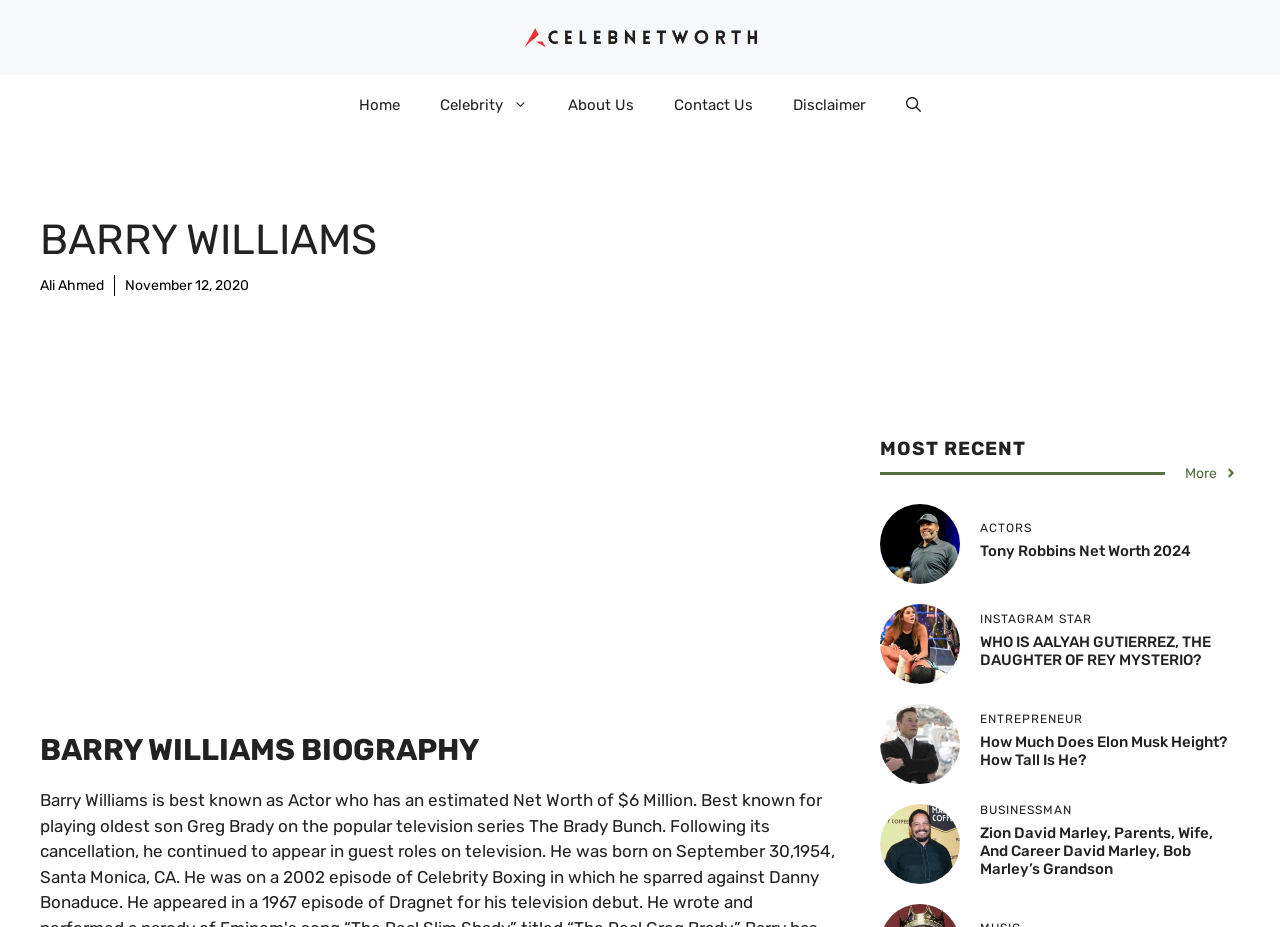Refer to the screenshot and give an in-depth answer to this question: What is the name of the celebrity on this webpage?

I determined the answer by looking at the heading element with the text 'BARRY WILLIAMS' which is prominently displayed on the webpage, indicating that the webpage is about this celebrity.